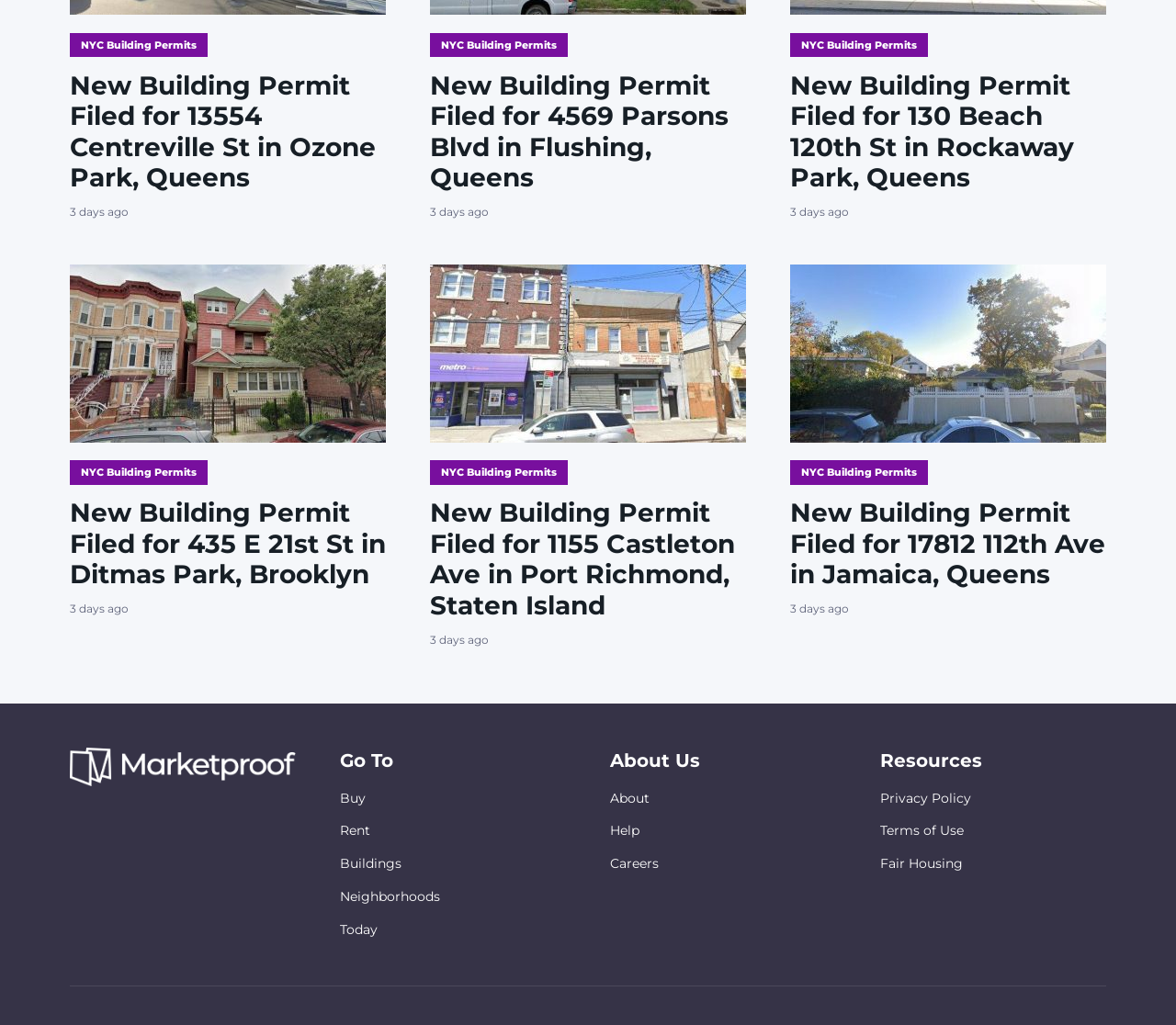Find and specify the bounding box coordinates that correspond to the clickable region for the instruction: "View new building permit filed for 13554 Centreville St in Ozone Park, Queens".

[0.059, 0.069, 0.328, 0.189]